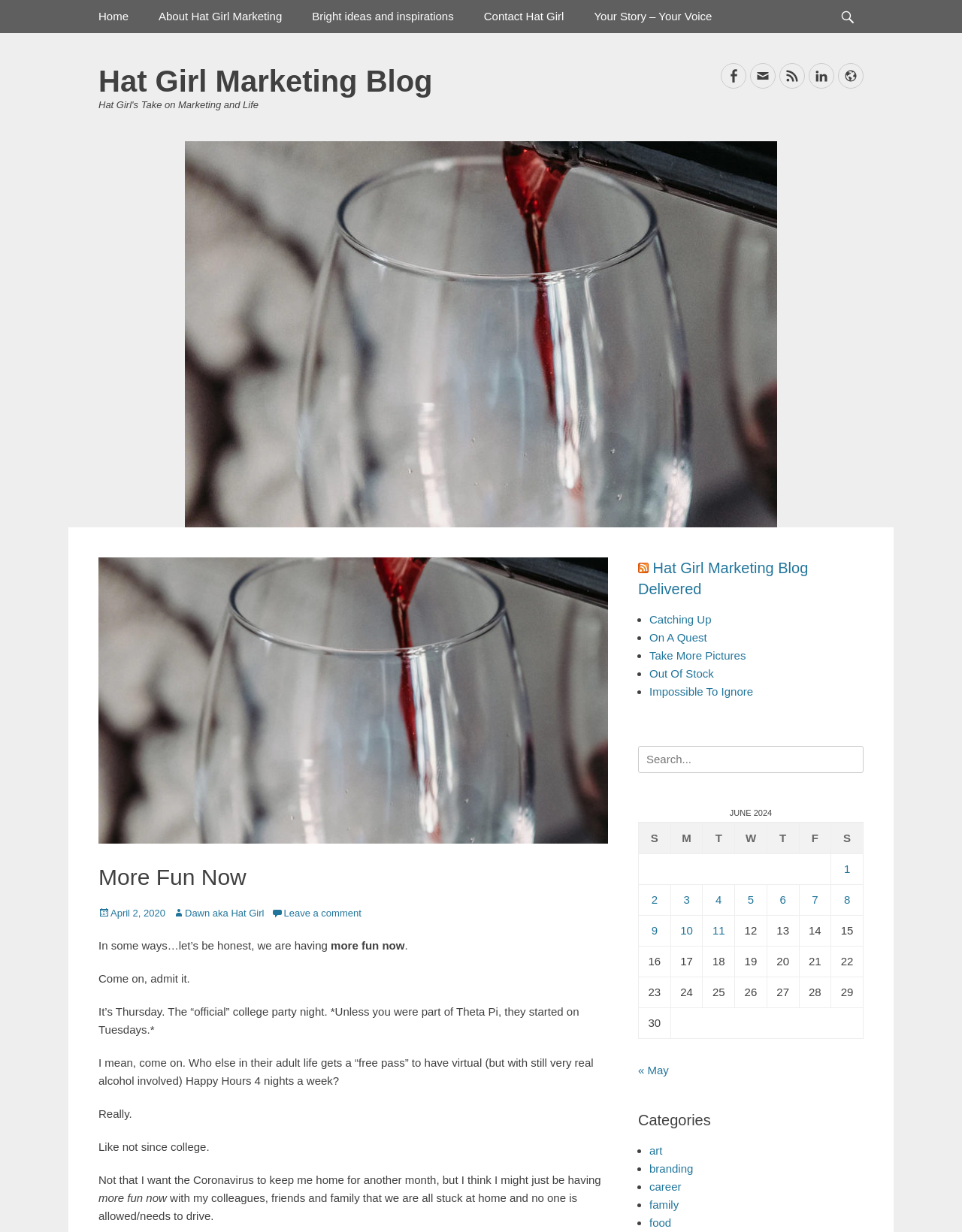Provide the bounding box coordinates of the area you need to click to execute the following instruction: "Go to the 'About Hat Girl Marketing' page".

[0.149, 0.0, 0.309, 0.027]